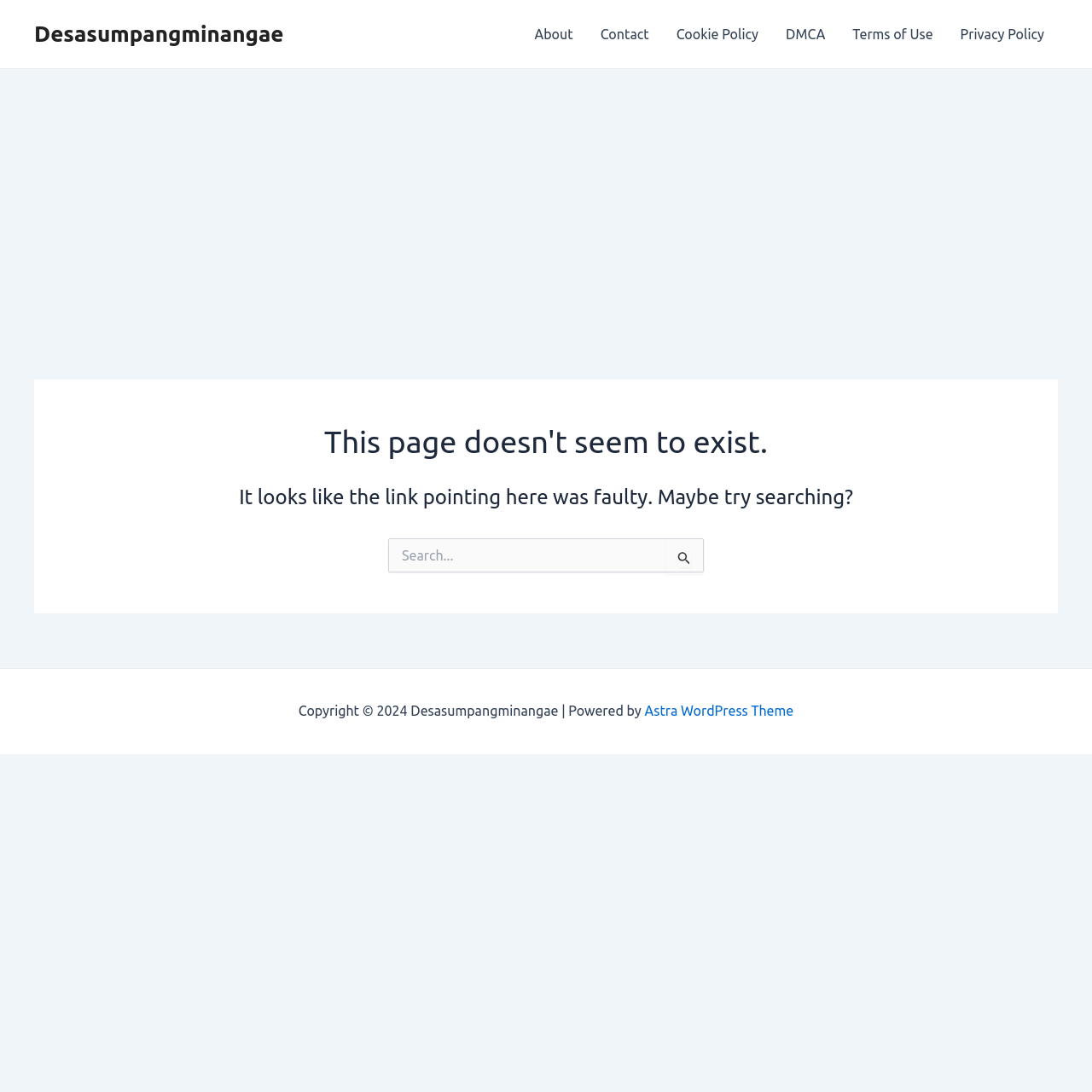Answer the question using only one word or a concise phrase: How many links are in the site navigation?

6